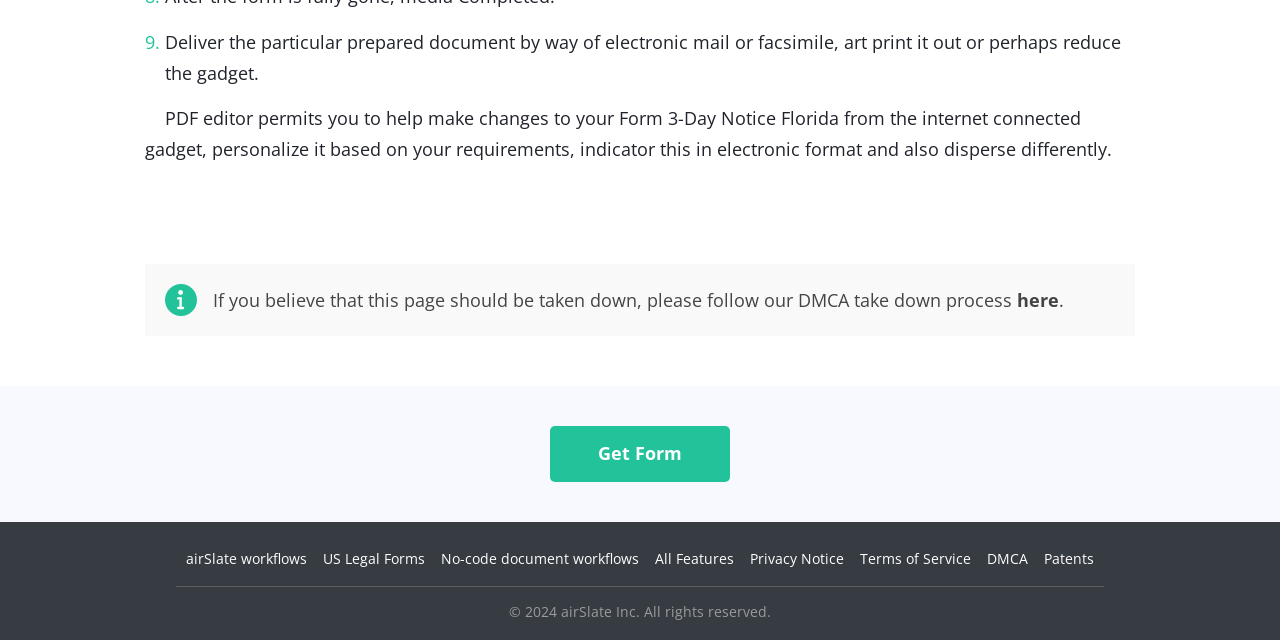Find the bounding box coordinates of the area to click in order to follow the instruction: "Click here to report a DMCA issue".

[0.795, 0.451, 0.827, 0.488]